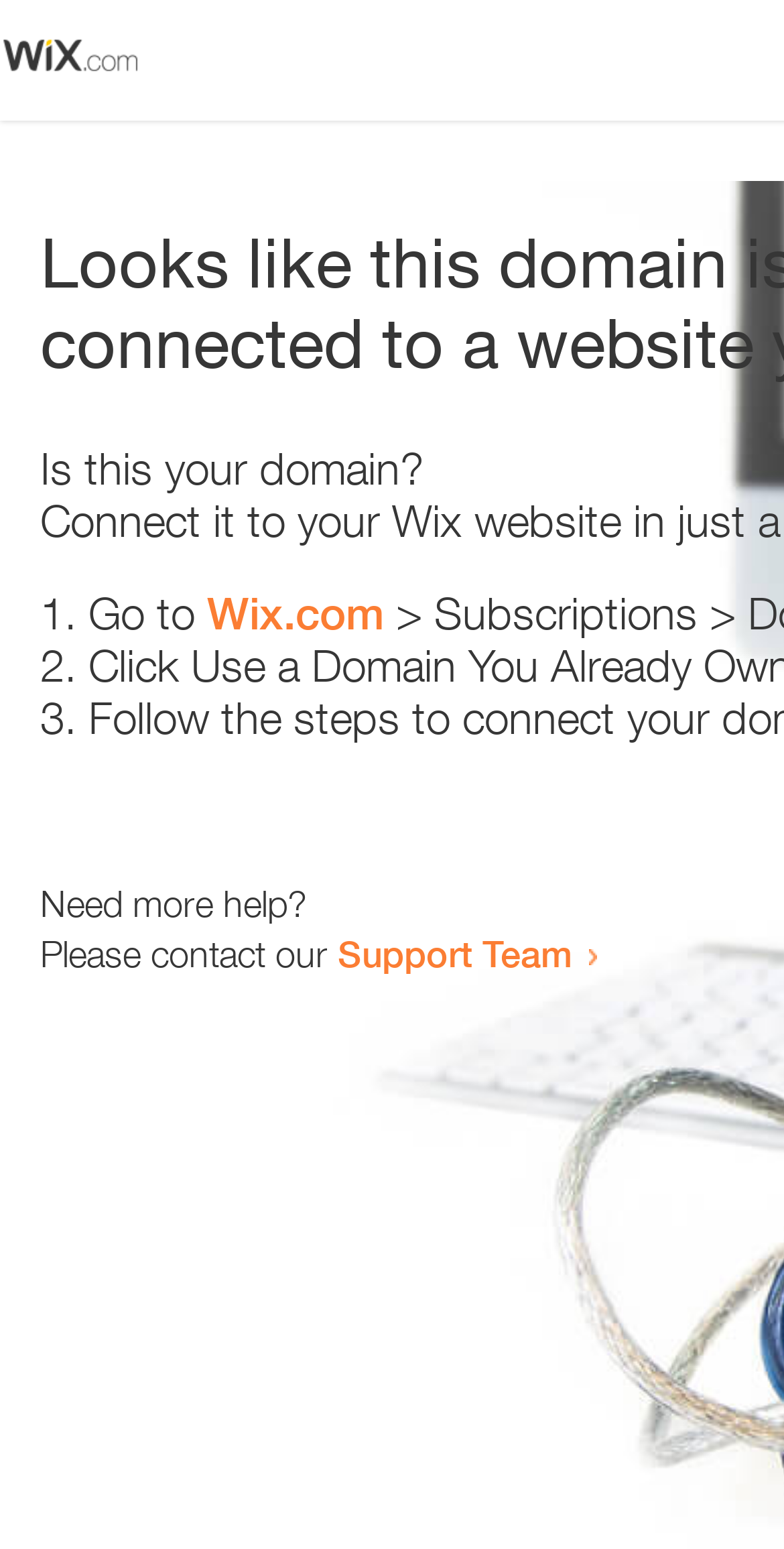Identify the bounding box of the UI element described as follows: "Wix.com". Provide the coordinates as four float numbers in the range of 0 to 1 [left, top, right, bottom].

[0.264, 0.379, 0.49, 0.413]